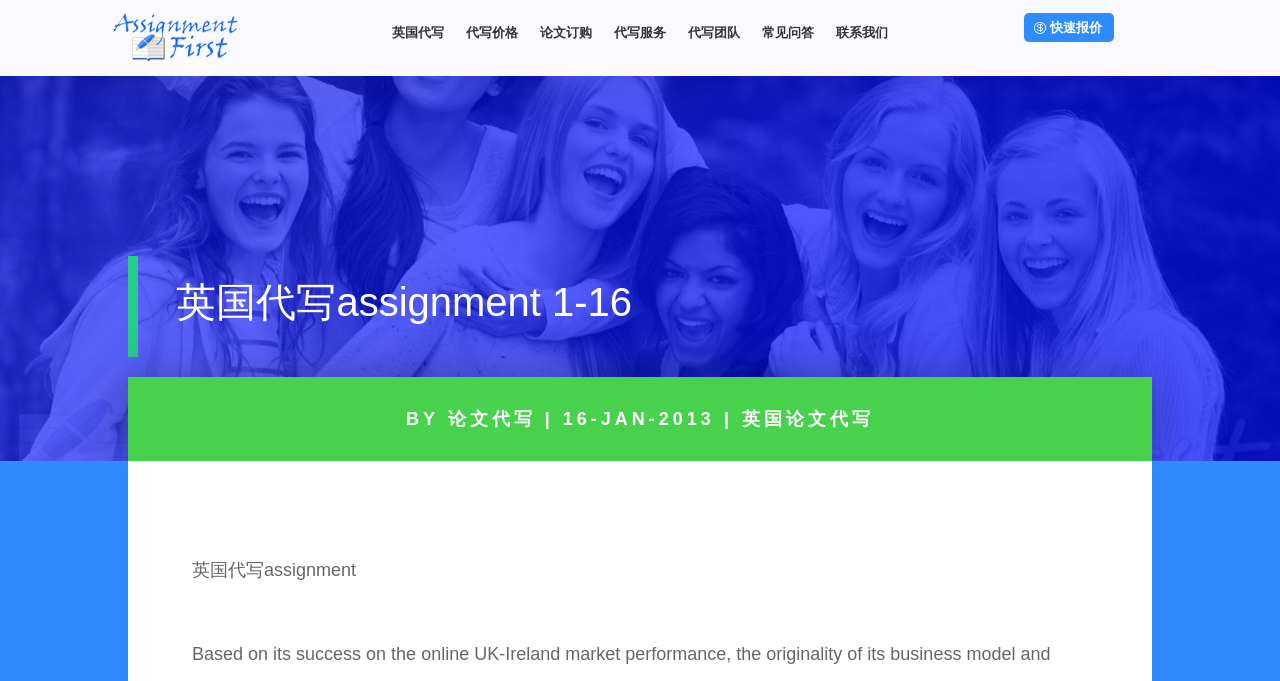What are the services provided by the website? From the image, respond with a single word or brief phrase.

代写服务, 论文订购, etc.